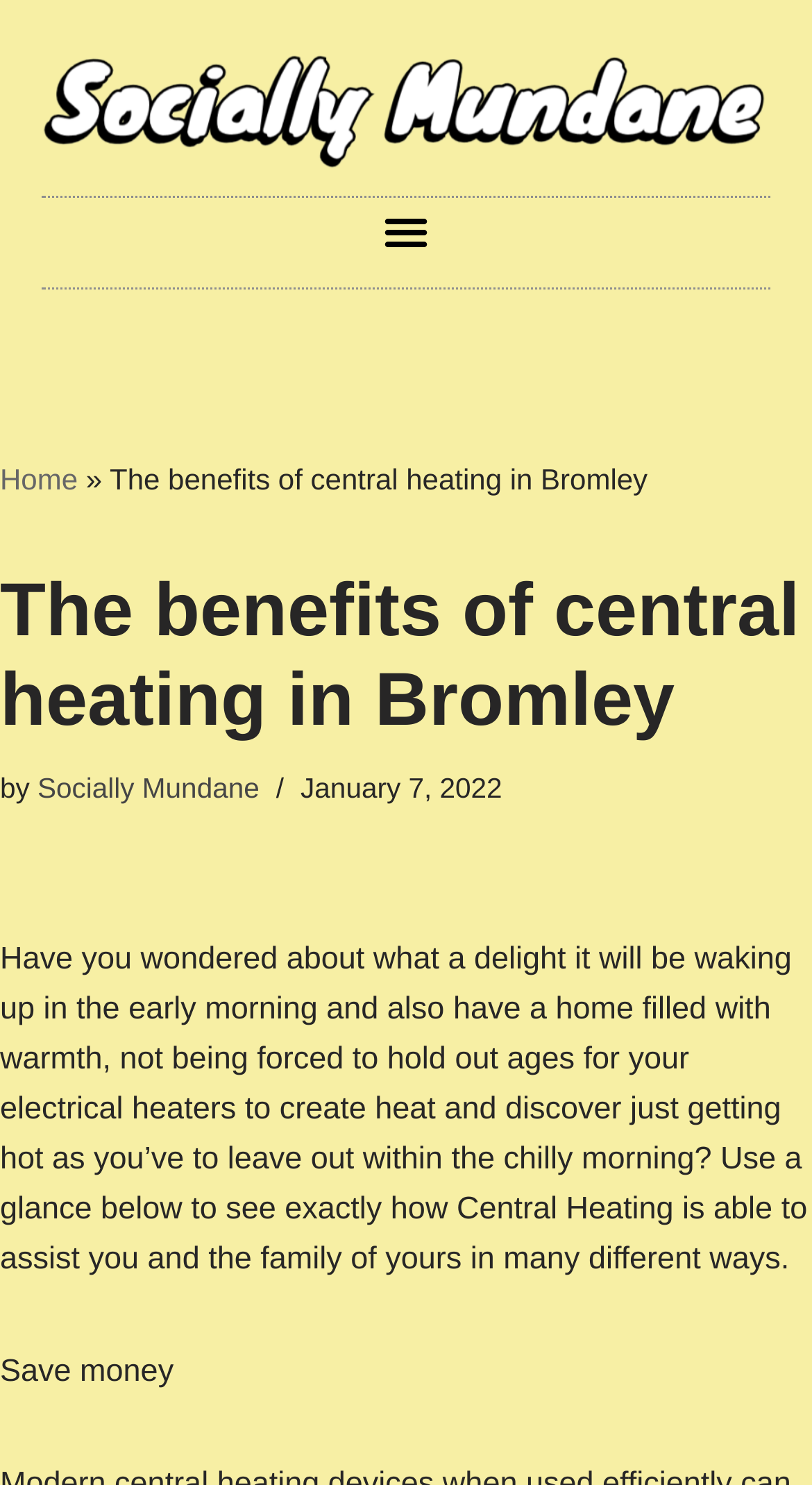What is the main topic of this webpage?
Look at the image and construct a detailed response to the question.

The main topic of this webpage is central heating, as indicated by the heading 'The benefits of central heating in Bromley' and the text that follows, which discusses the advantages of having a warm home with central heating.